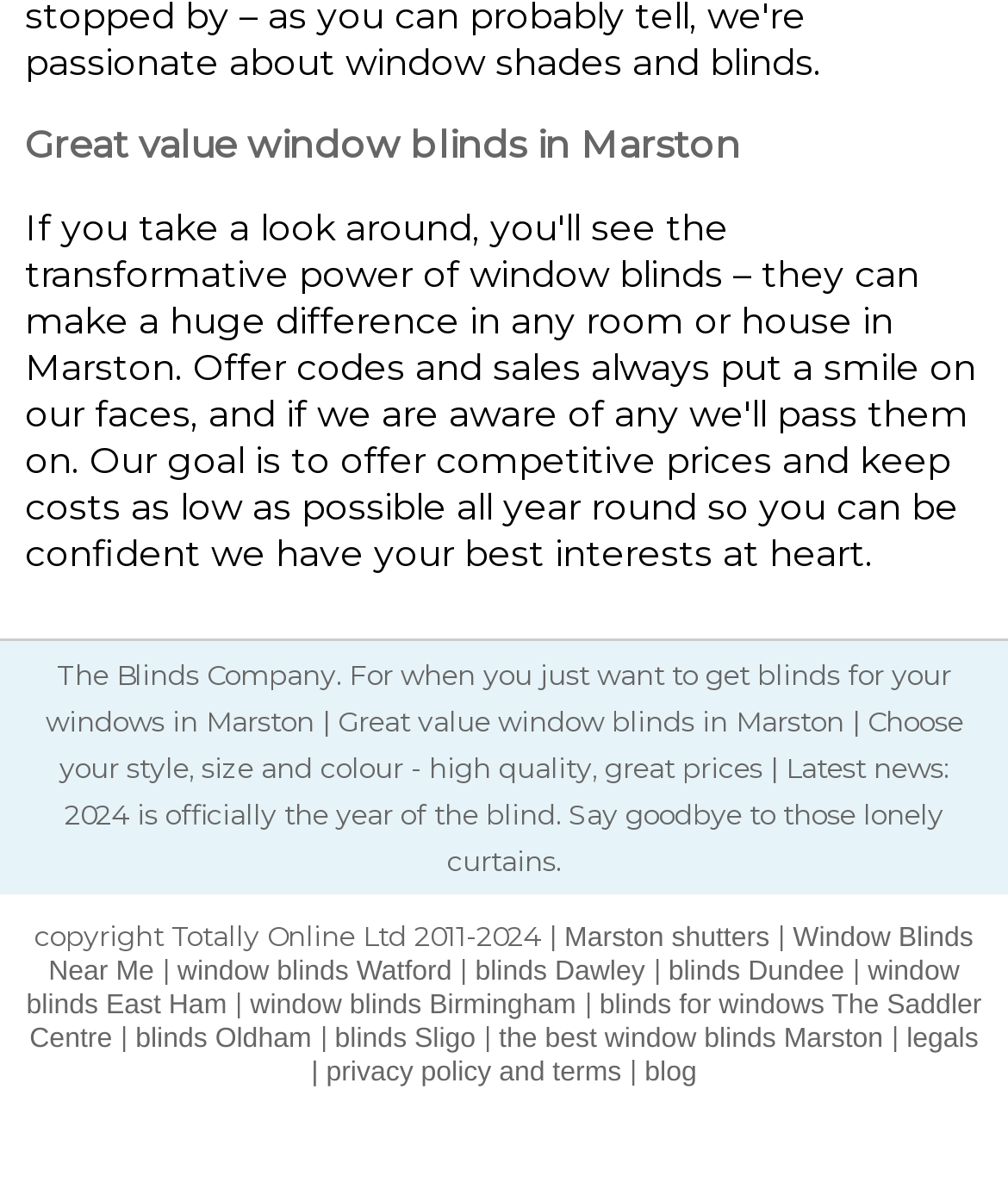Find the bounding box of the web element that fits this description: "the best window blinds Marston".

[0.495, 0.861, 0.876, 0.887]